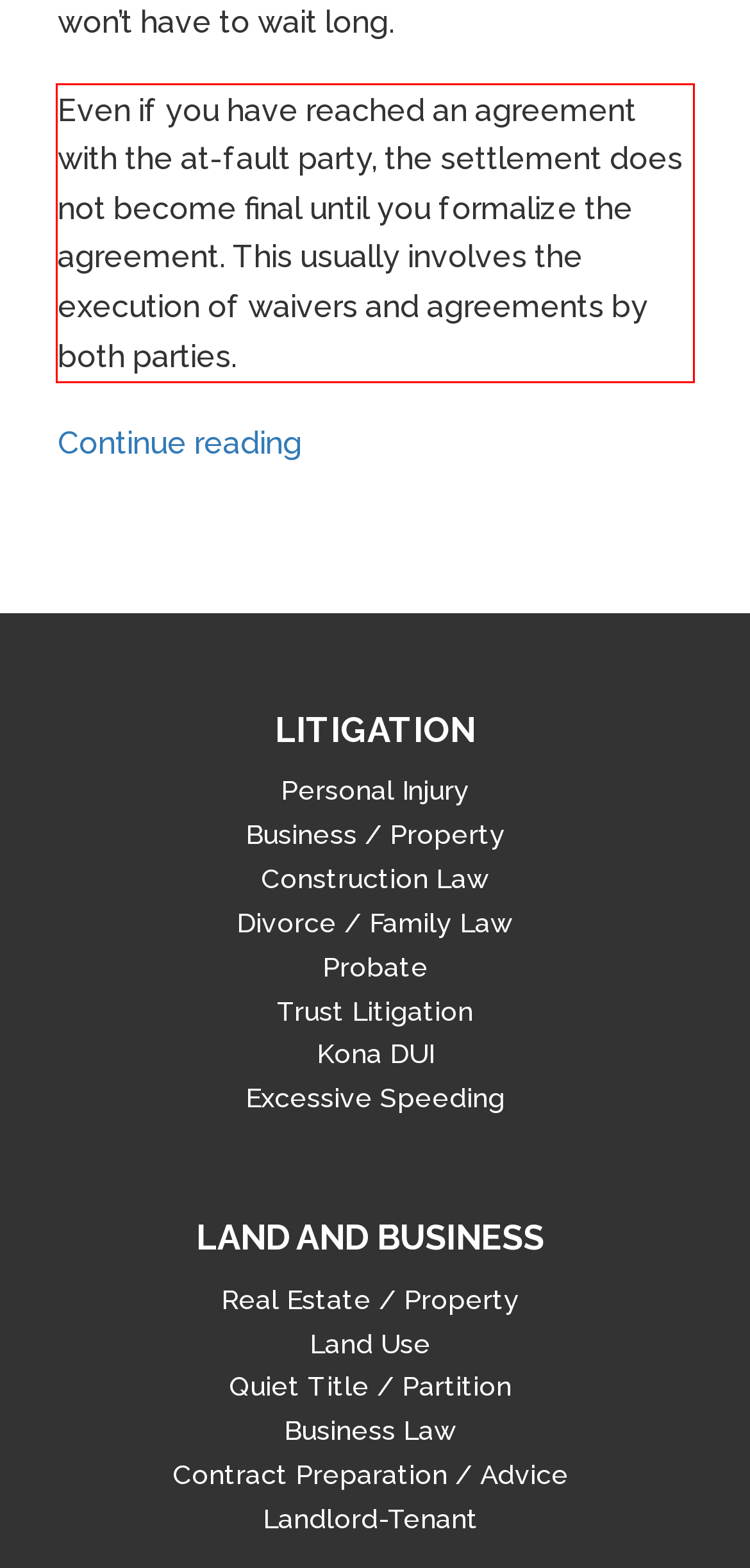Please analyze the screenshot of a webpage and extract the text content within the red bounding box using OCR.

Even if you have reached an agreement with the at-fault party, the settlement does not become final until you formalize the agreement. This usually involves the execution of waivers and agreements by both parties.